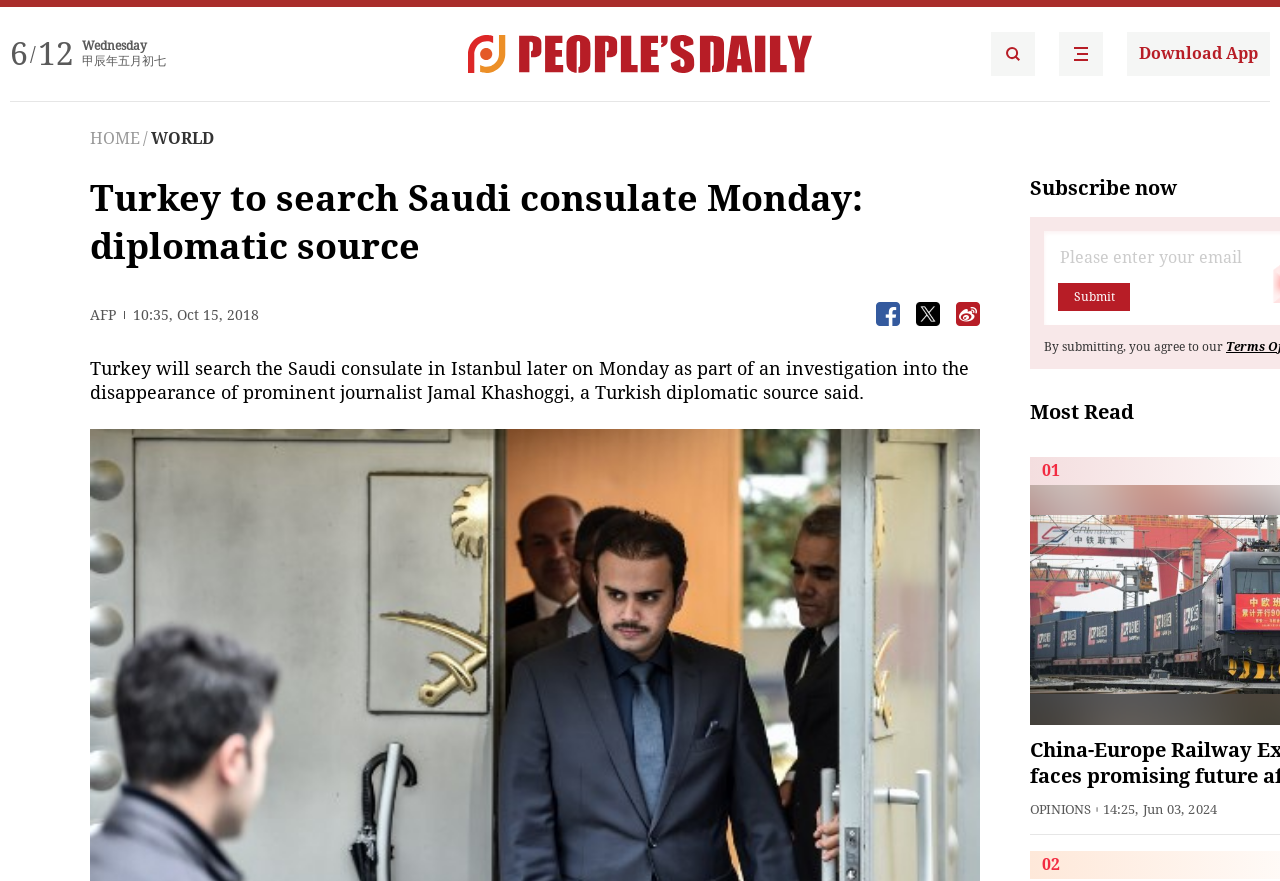Generate a comprehensive caption for the webpage you are viewing.

This webpage appears to be a news article page. At the top, there are several small text elements, including "6", "/", "12", "Wednesday", and "甲辰年五月初七", which seem to be related to the date and time of the article. 

To the right of these text elements, there are two links with accompanying images, both labeled "People's Daily English language App - Homepage - Breaking News, China News, World News and Video". 

Below these links, there is a main navigation menu with options "HOME" and "WORLD", separated by a slash. 

The main article title, "Turkey to search Saudi consulate Monday: diplomatic source", is displayed prominently in the middle of the page. 

Below the title, there is a byline "AFP" and a timestamp "10:35, Oct 15, 2018". 

The main article text is a summary of the news story, stating that Turkey will search the Saudi consulate in Istanbul as part of an investigation into the disappearance of journalist Jamal Khashoggi. 

To the right of the article text, there are three buttons with accompanying images, which seem to be related to sharing or interacting with the article. 

Further down the page, there is a call-to-action to "Subscribe now" and a submission form with a "Submit" button. 

Below the submission form, there is a notice about agreeing to terms and conditions. 

Finally, there are sections labeled "Most Read" and "OPINIONS", with accompanying text and timestamps.